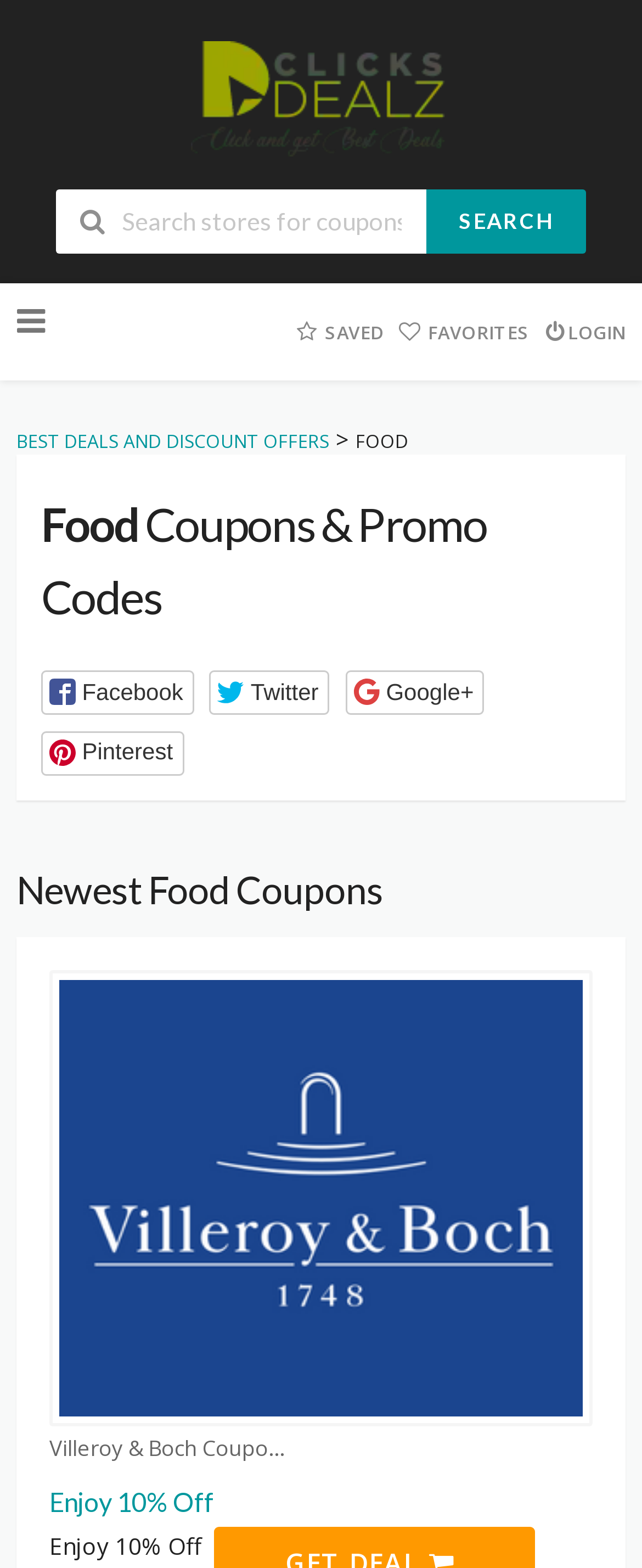Find the bounding box coordinates of the clickable region needed to perform the following instruction: "Read the article". The coordinates should be provided as four float numbers between 0 and 1, i.e., [left, top, right, bottom].

None